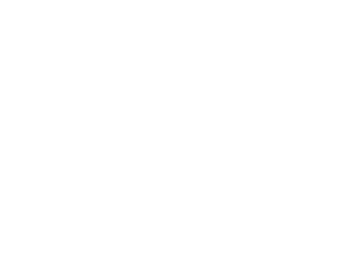What design elements may be included in the logo?
Give a detailed explanation using the information visible in the image.

The design elements of the Orthostand logo may include stylized typography or imagery that conveys professionalism and specialization in orthotic care, which is consistent with the company's focus on providing orthotic solutions.